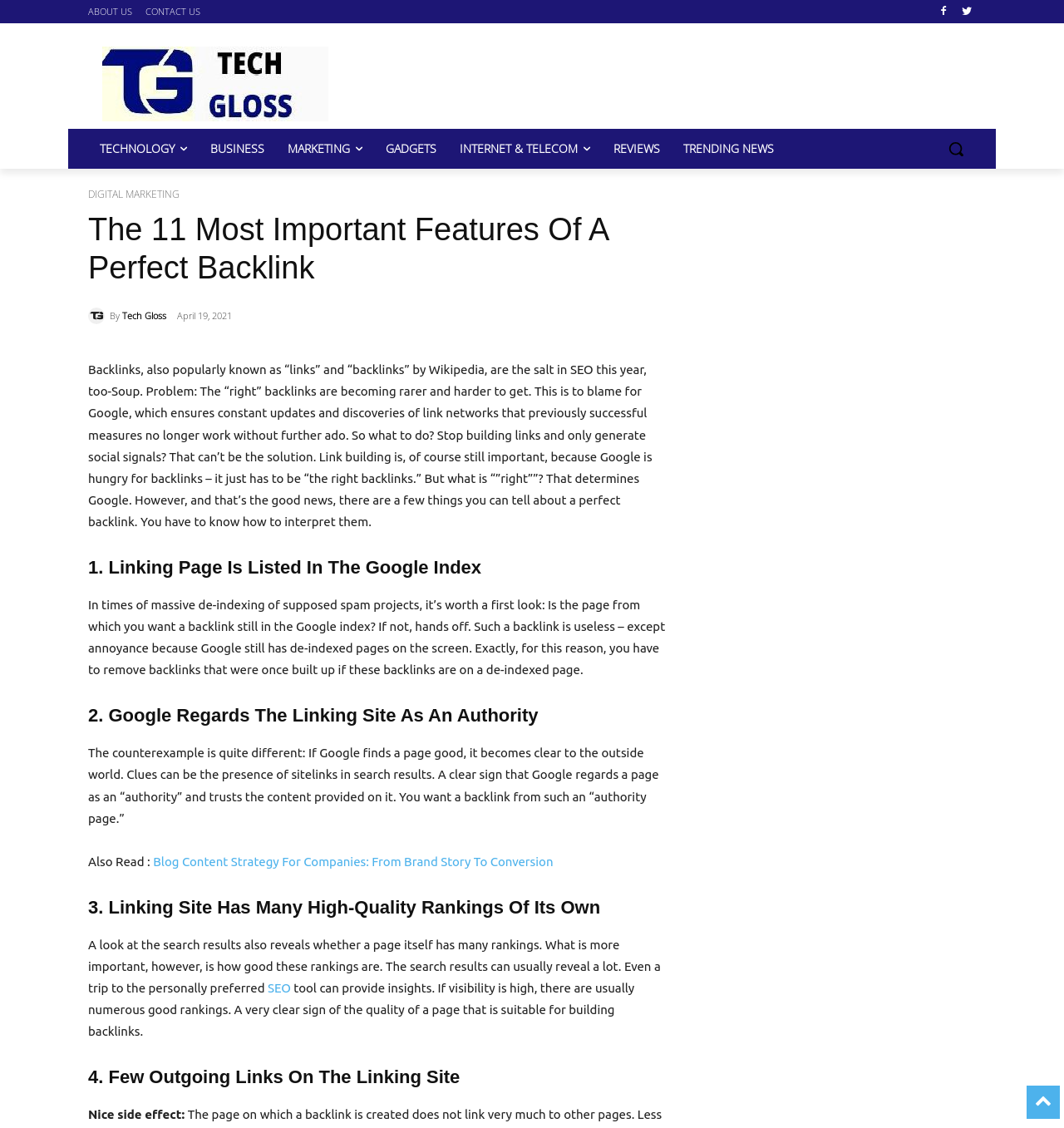Kindly determine the bounding box coordinates for the area that needs to be clicked to execute this instruction: "Learn about SEO".

[0.252, 0.87, 0.273, 0.882]